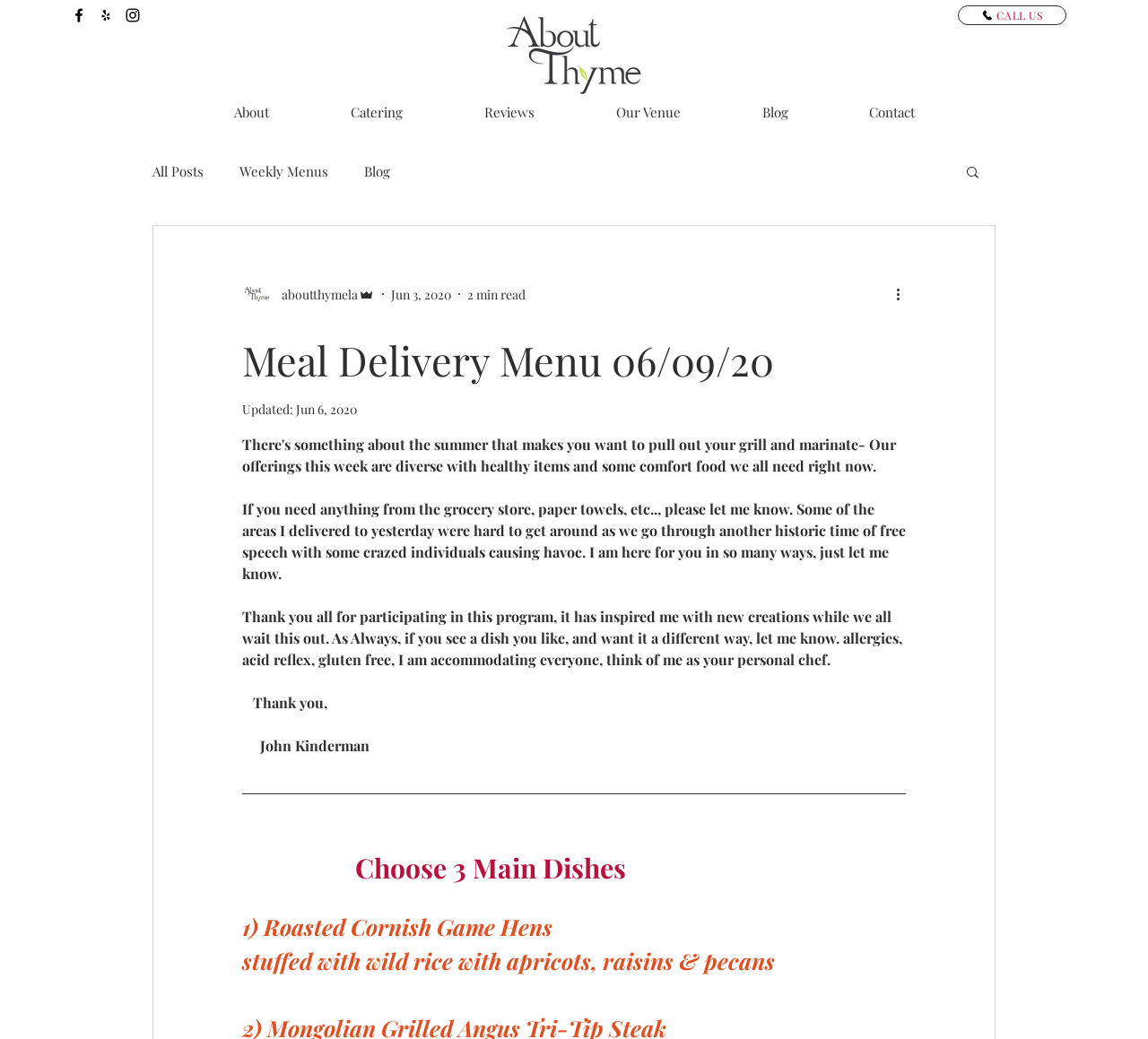Find the bounding box coordinates of the element you need to click on to perform this action: 'View Business Administration Project Topics PDF'. The coordinates should be represented by four float values between 0 and 1, in the format [left, top, right, bottom].

None